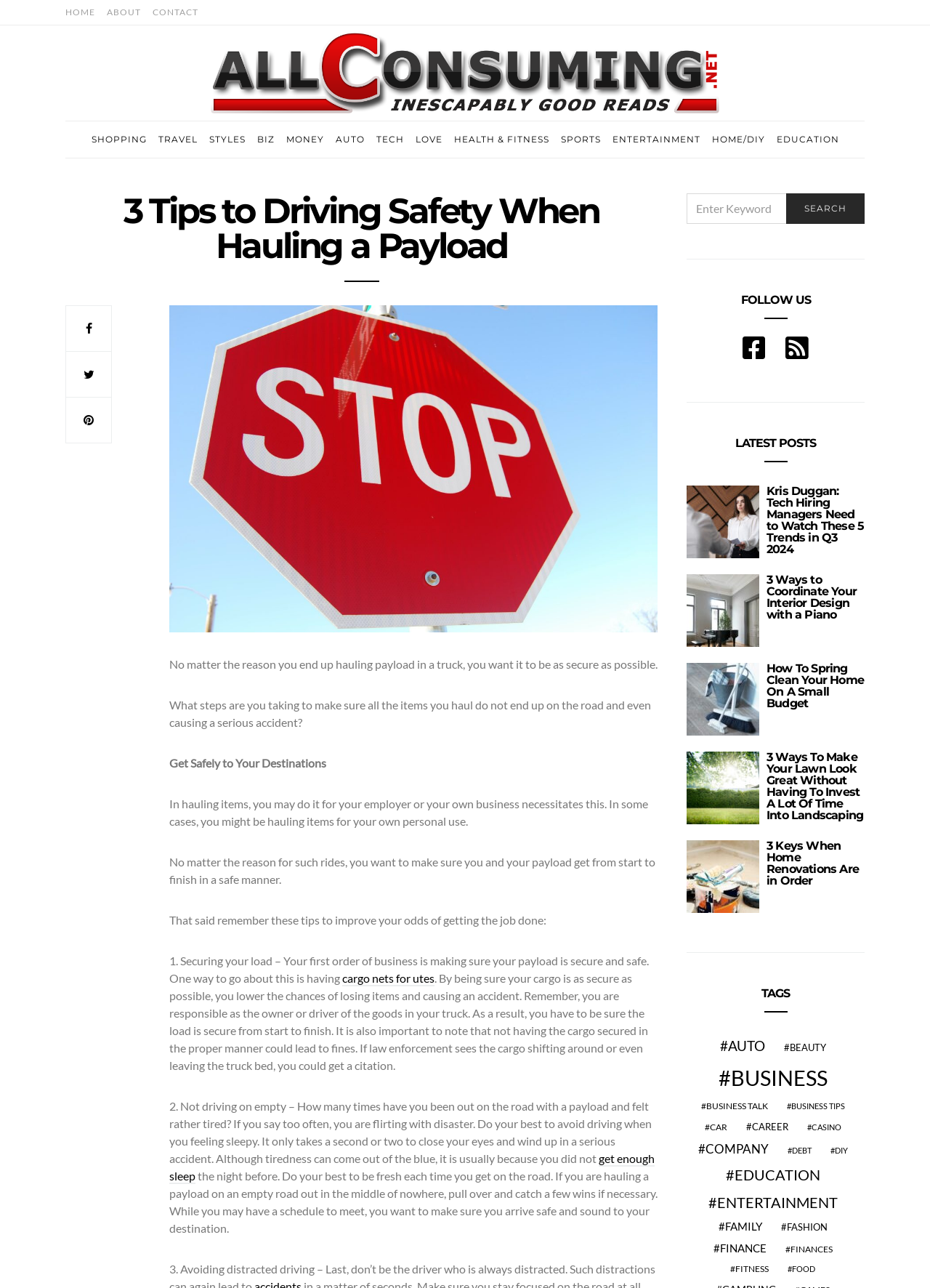Highlight the bounding box coordinates of the element that should be clicked to carry out the following instruction: "Click on the 'AUTO' tag". The coordinates must be given as four float numbers ranging from 0 to 1, i.e., [left, top, right, bottom].

[0.768, 0.804, 0.829, 0.82]